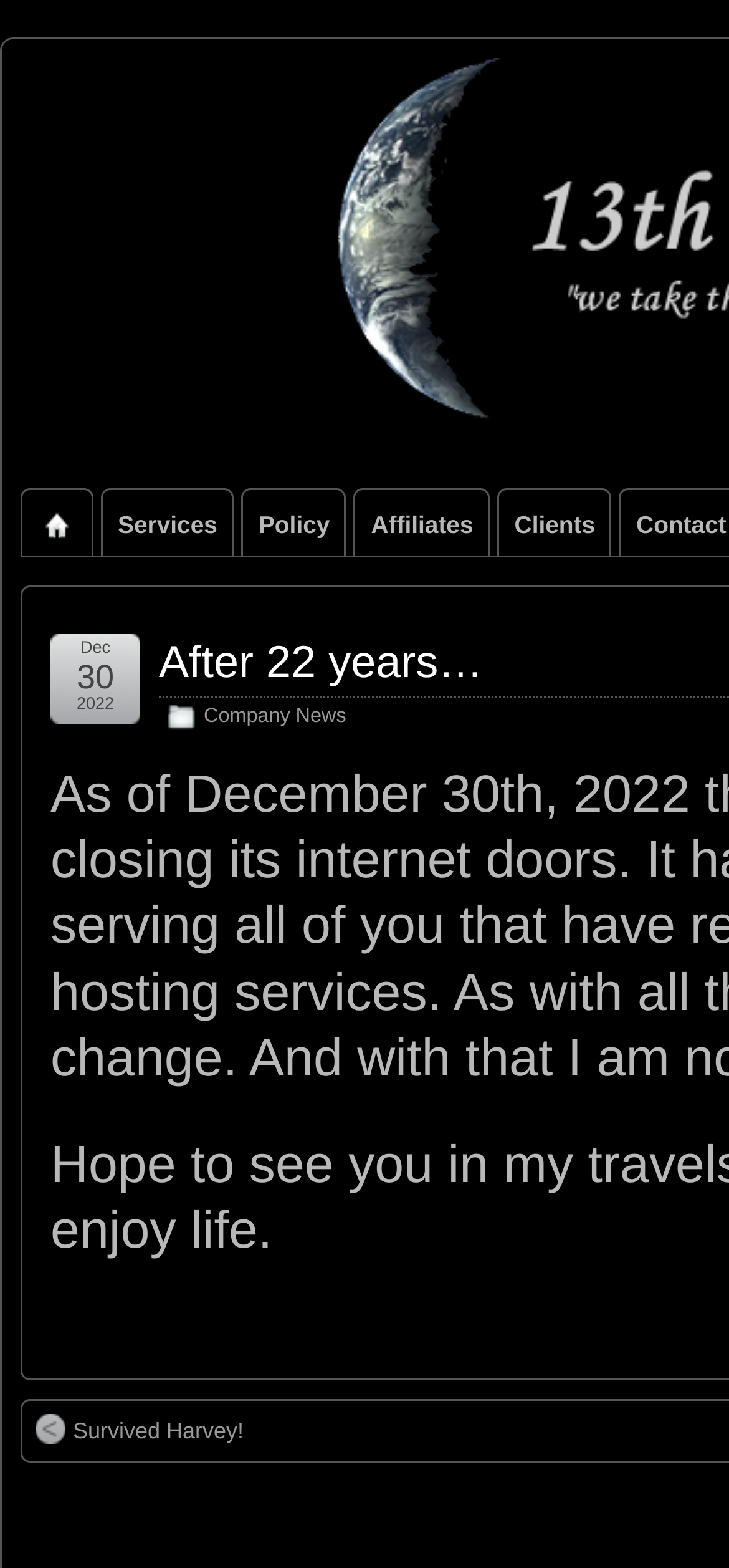Could you please study the image and provide a detailed answer to the question:
How many images are on the page?

I found one image on the page, which is an icon associated with the 'Home' link. The image has a bounding box coordinate similar to the 'Home' link, indicating they are closely related.